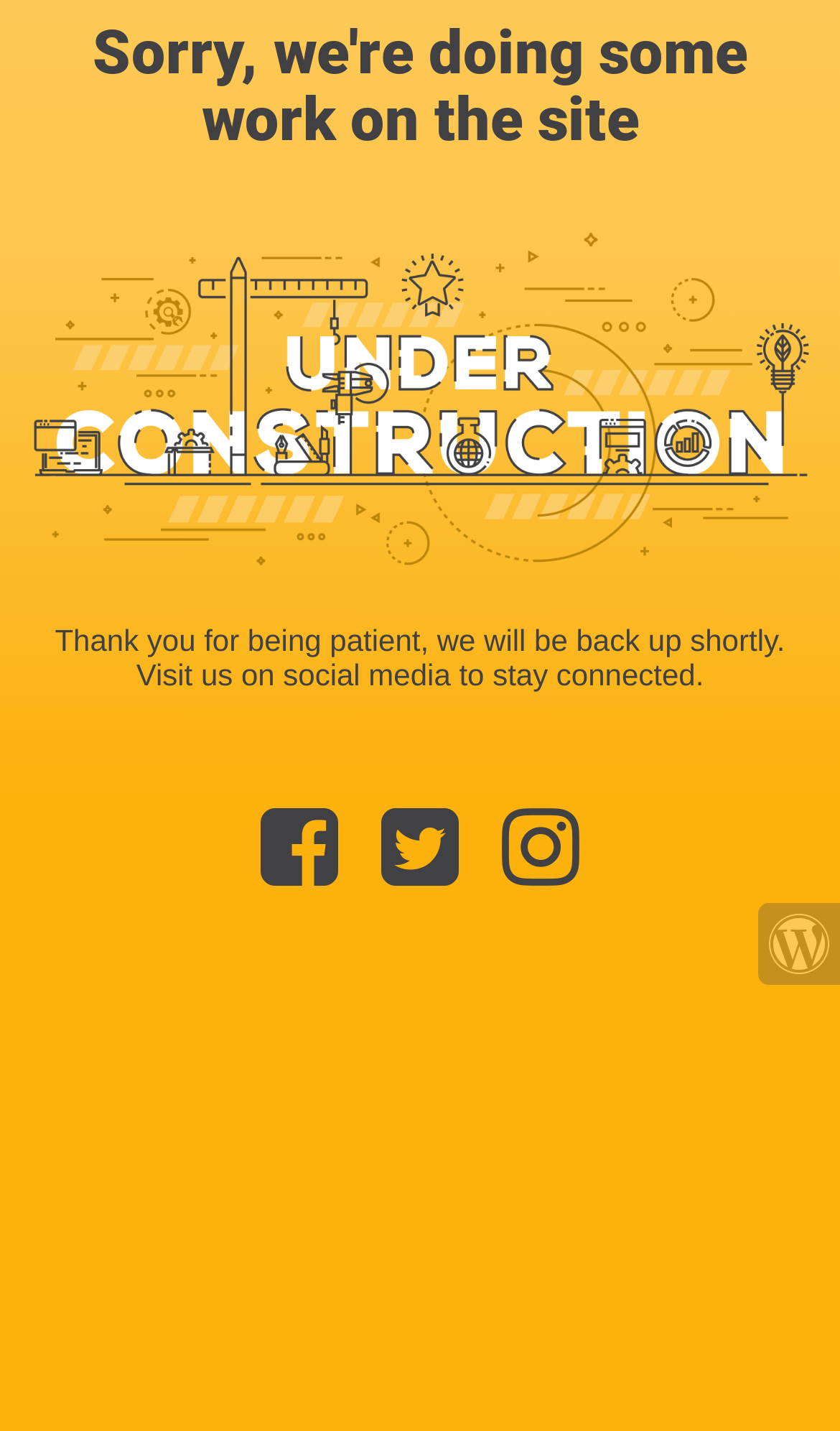With reference to the screenshot, provide a detailed response to the question below:
What is the purpose of the social media links?

I inferred the purpose of the social media links by reading the text 'Visit us on social media to stay connected' which is located near the social media links, suggesting that the links are provided for users to stay connected with the website while it is under construction.